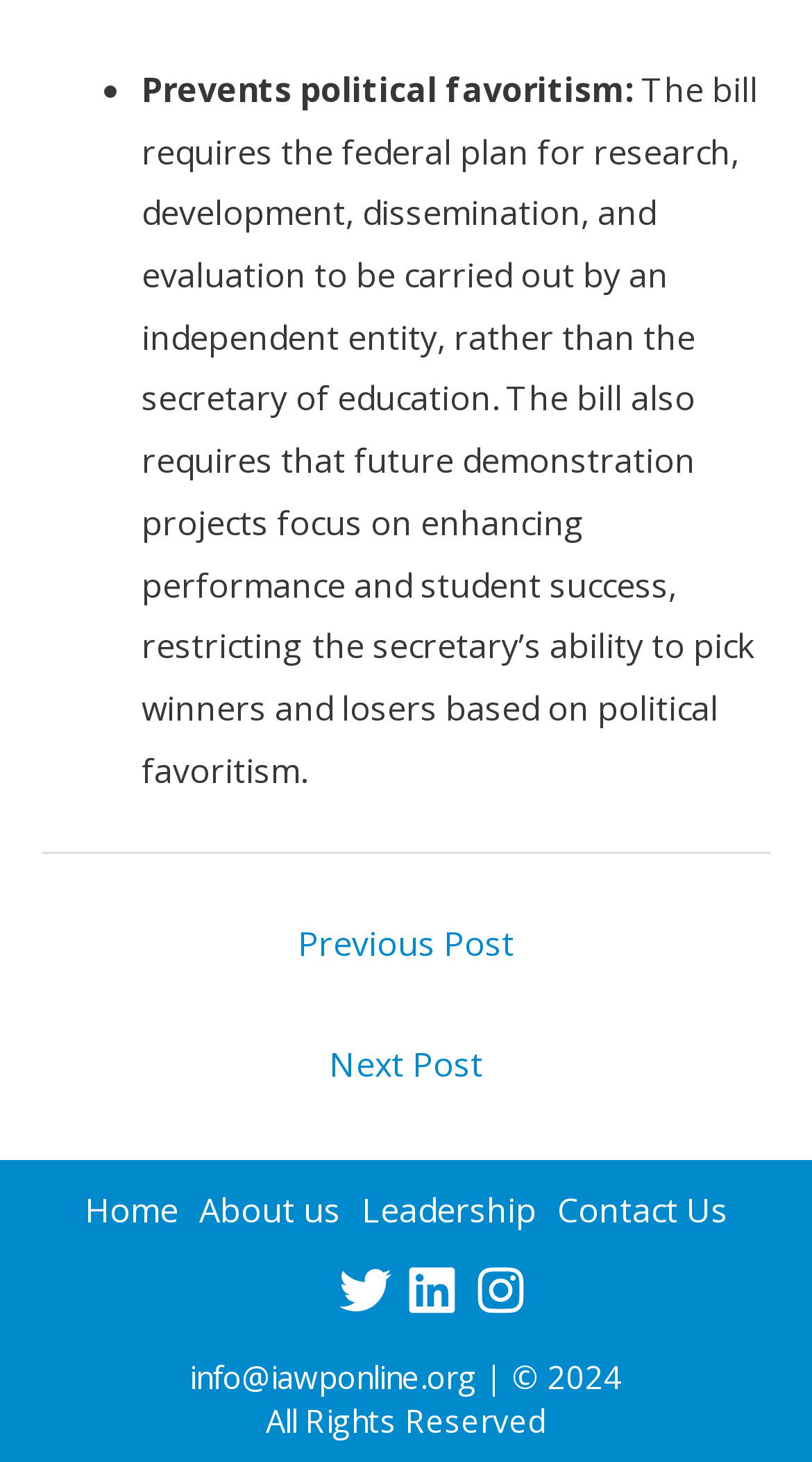Please provide the bounding box coordinates for the element that needs to be clicked to perform the instruction: "Click on 'twitter'". The coordinates must consist of four float numbers between 0 and 1, formatted as [left, top, right, bottom].

[0.417, 0.864, 0.5, 0.9]